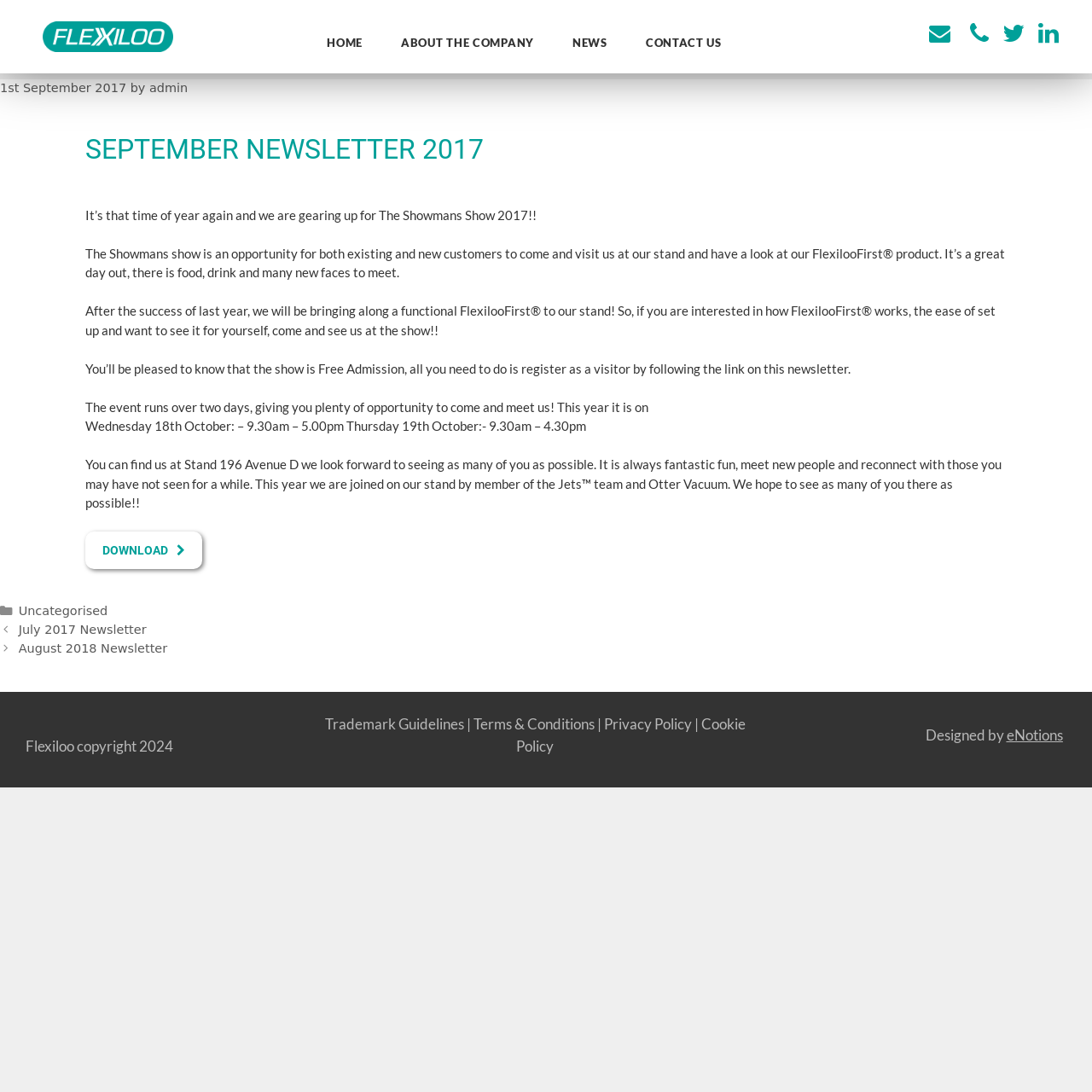Identify the bounding box coordinates of the area you need to click to perform the following instruction: "Send an email to the author".

None